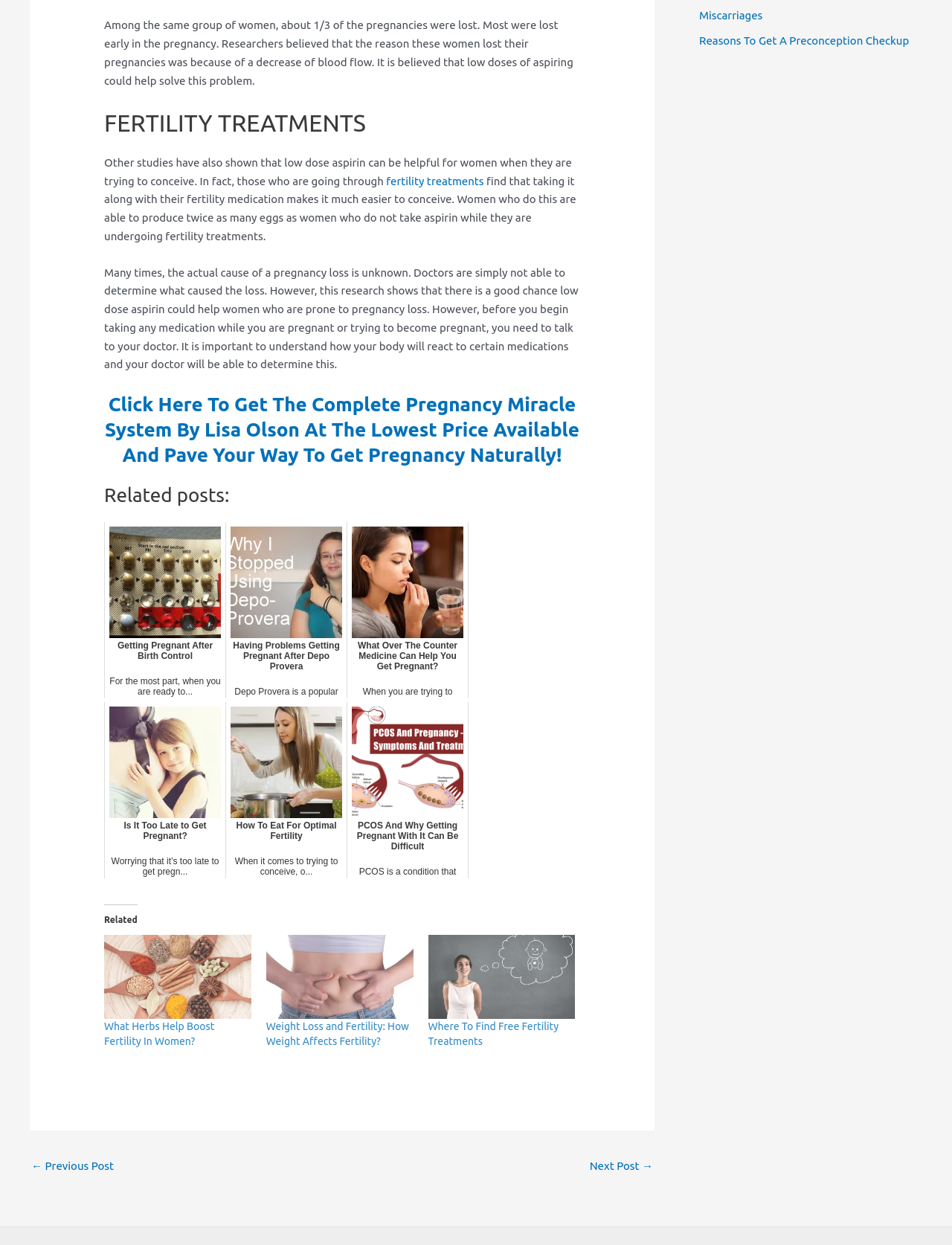What is the title of the related post?
Please ensure your answer is as detailed and informative as possible.

The related post section of the webpage lists several links to other articles, and one of them is titled 'Getting Pregnant After Birth Control', which suggests that the article is about conceiving after stopping birth control.